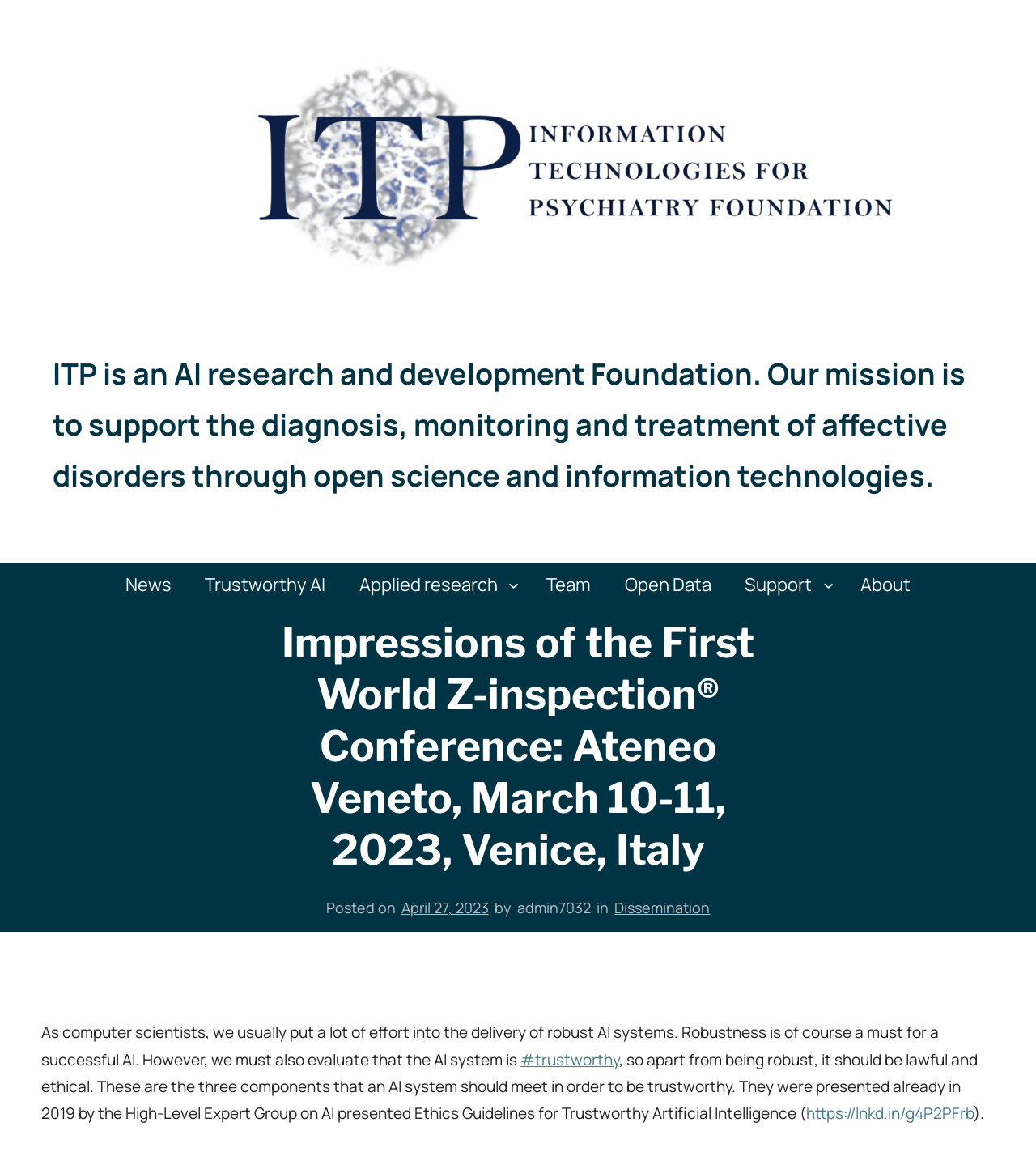Can you show the bounding box coordinates of the region to click on to complete the task described in the instruction: "Open Trustworthy AI page"?

[0.192, 0.488, 0.32, 0.527]